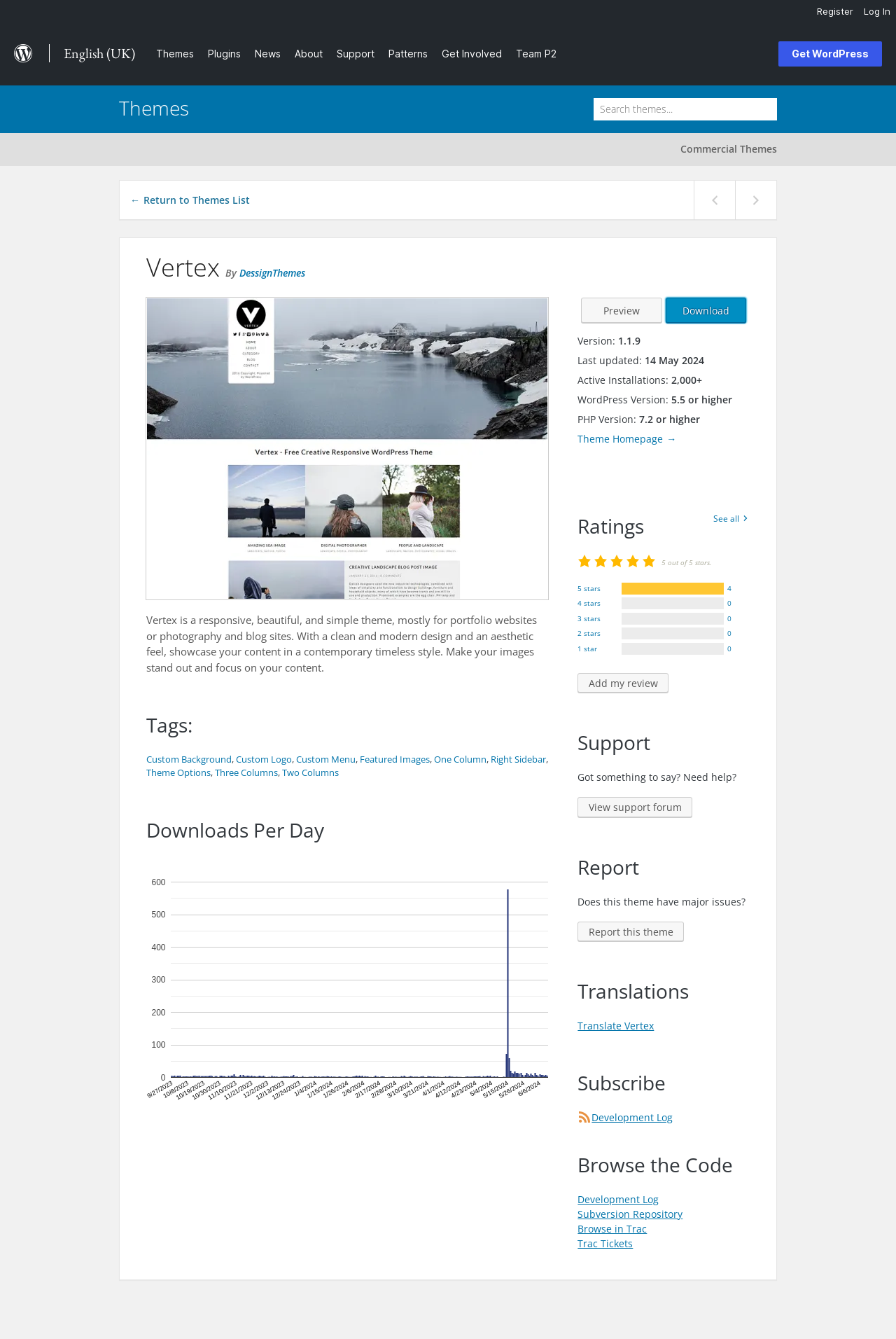Show the bounding box coordinates of the region that should be clicked to follow the instruction: "Search for themes."

[0.663, 0.073, 0.867, 0.09]